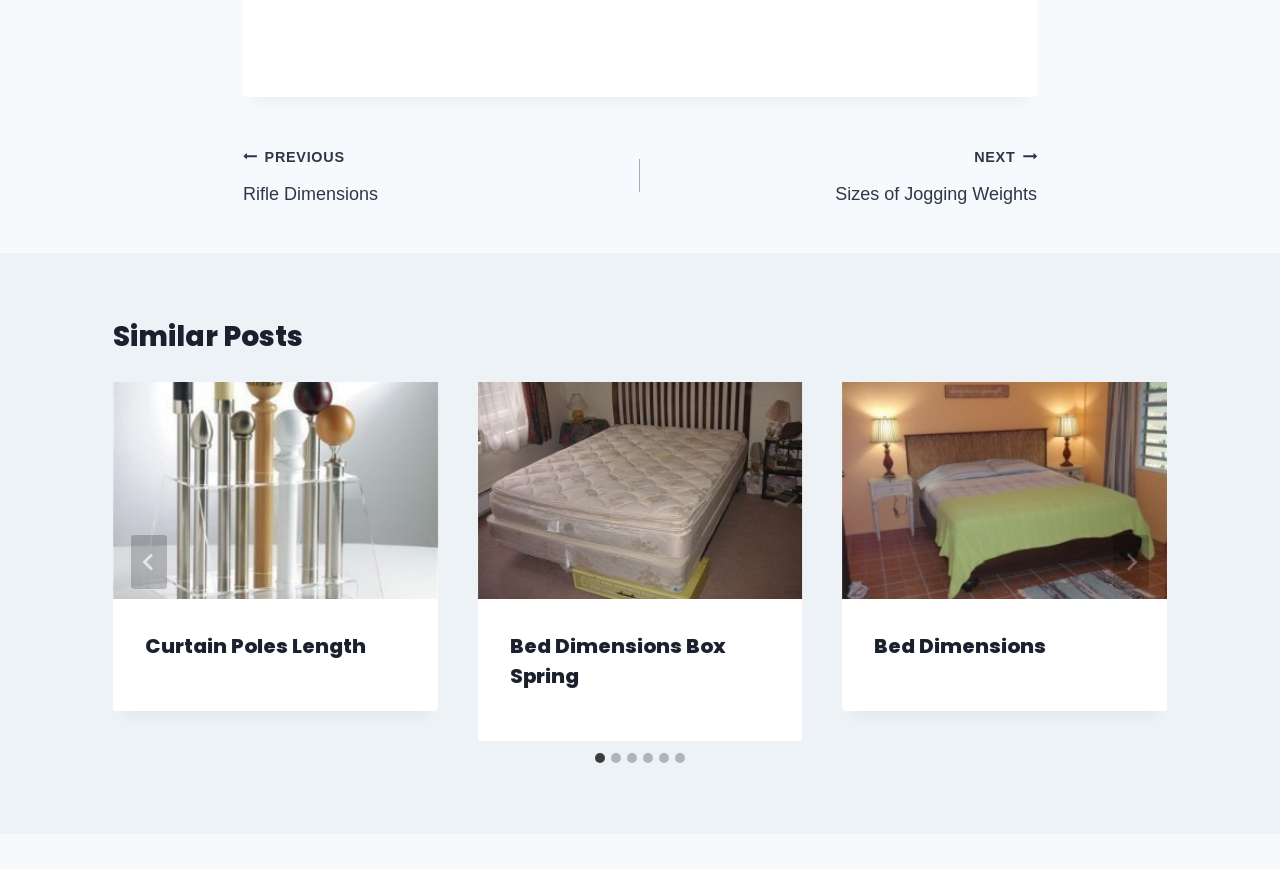Extract the bounding box of the UI element described as: "Bed Dimensions".

[0.683, 0.727, 0.817, 0.759]